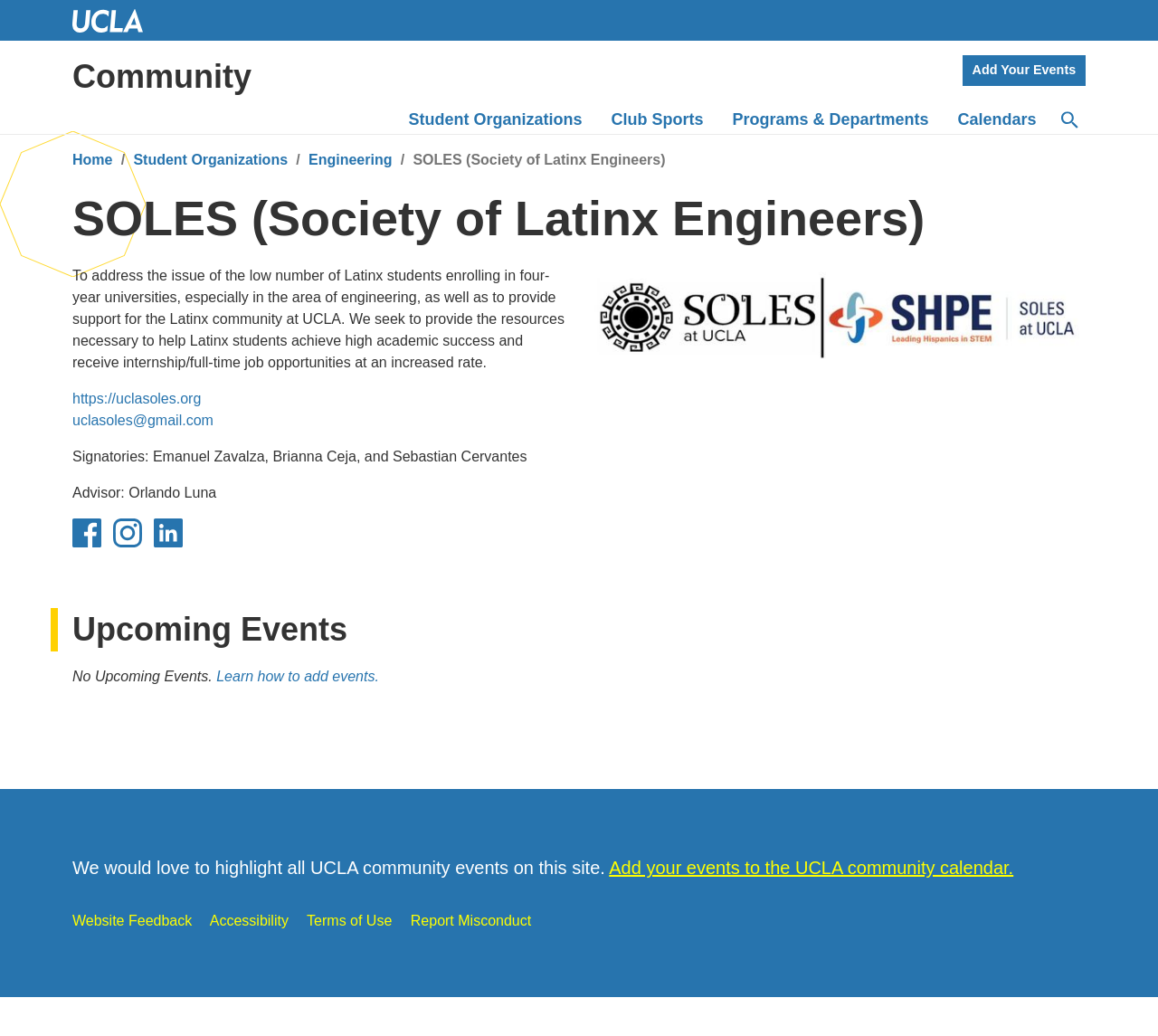Identify and provide the text content of the webpage's primary headline.

SOLES (Society of Latinx Engineers)